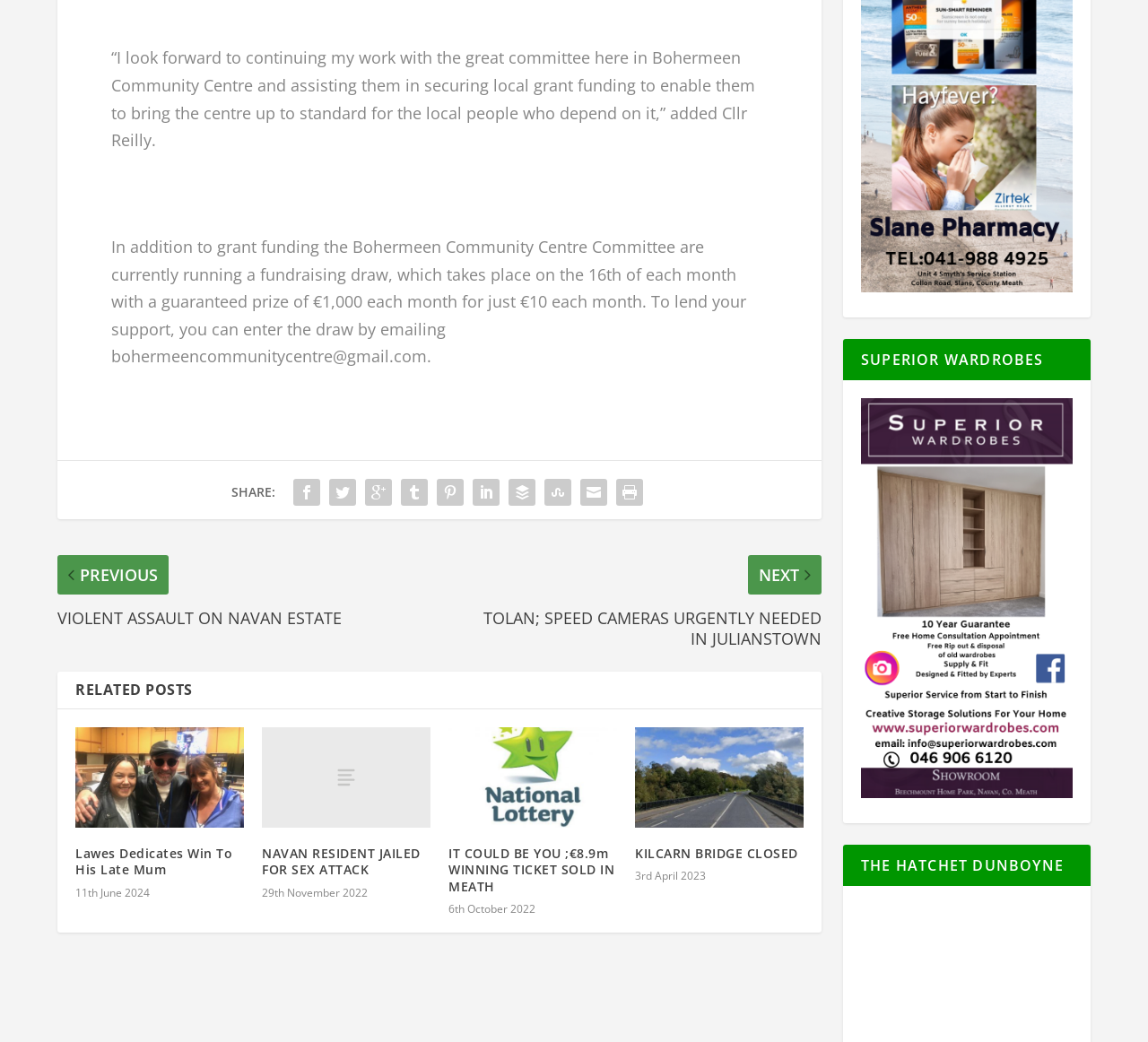Can you find the bounding box coordinates for the element to click on to achieve the instruction: "Go to newer posts"?

None